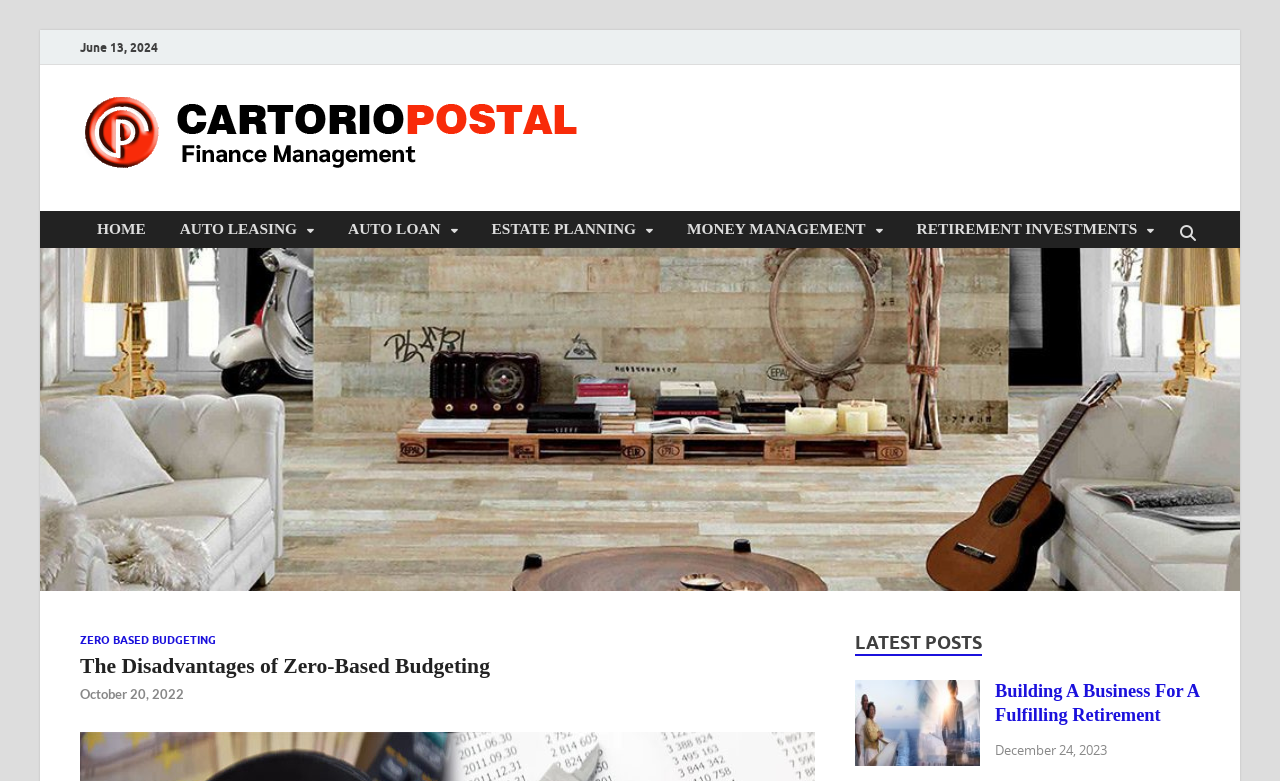Locate the bounding box coordinates of the element to click to perform the following action: 'view the latest post Building A Business For A Fulfilling Retirement'. The coordinates should be given as four float values between 0 and 1, in the form of [left, top, right, bottom].

[0.668, 0.874, 0.766, 0.9]